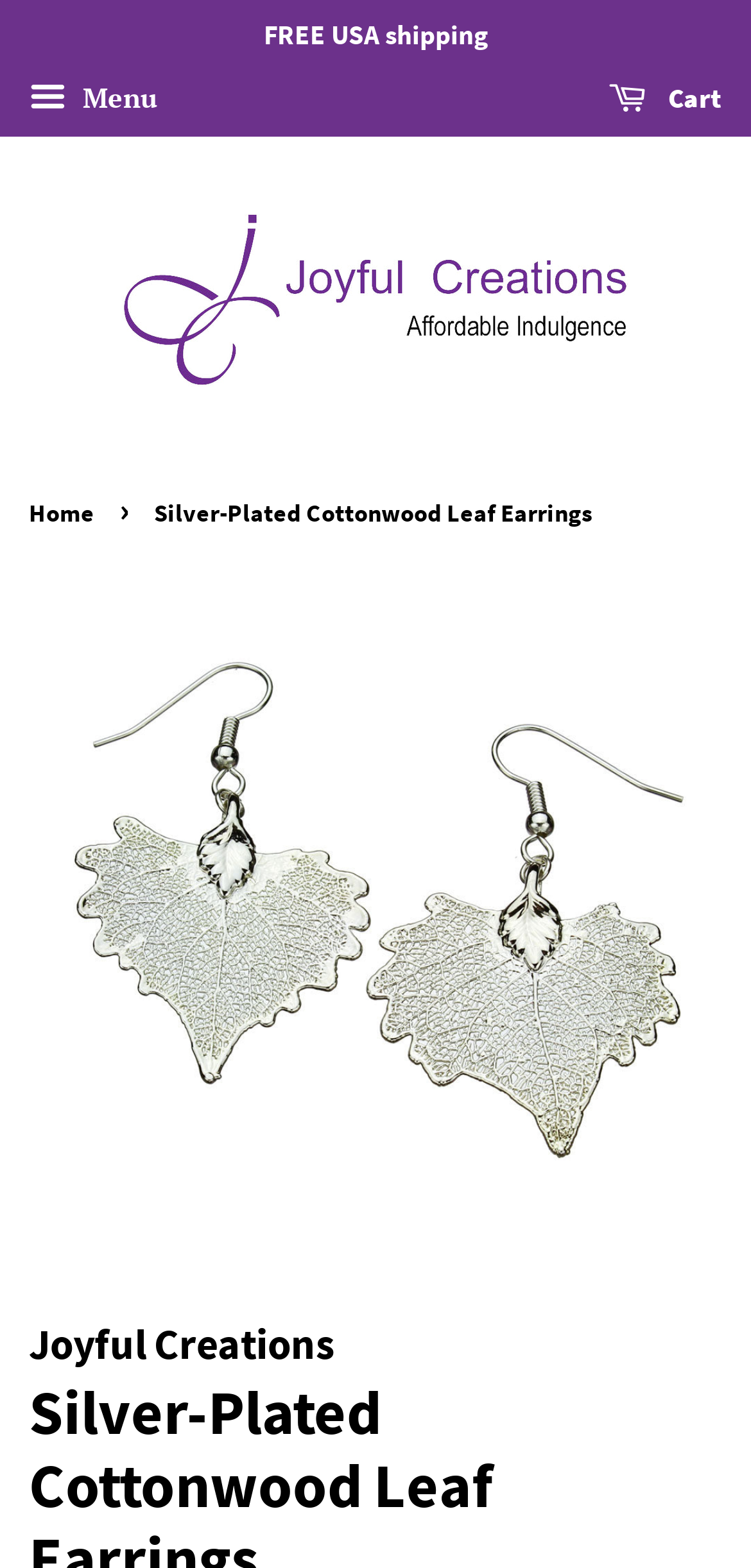Locate the bounding box coordinates of the UI element described by: "alt="www.joyful-creations.com"". The bounding box coordinates should consist of four float numbers between 0 and 1, i.e., [left, top, right, bottom].

[0.038, 0.136, 0.962, 0.247]